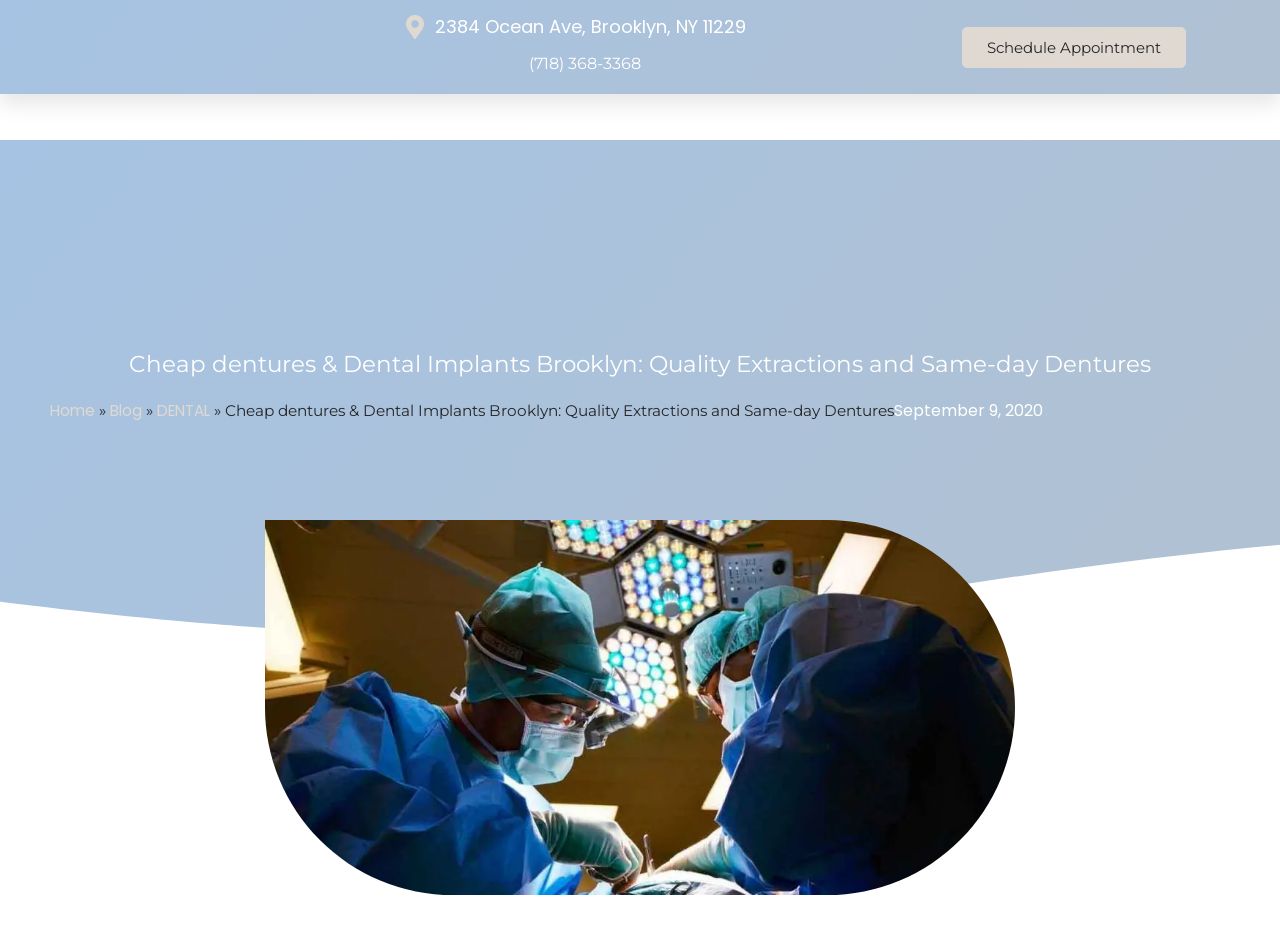What is the topic of the blog post?
Please give a detailed and elaborate answer to the question.

I found the topic of the blog post by looking at the heading element with the text 'Cheap dentures & Dental Implants Brooklyn: Quality Extractions and Same-day Dentures' which is located in the middle of the webpage, indicating it is the topic of the blog post.